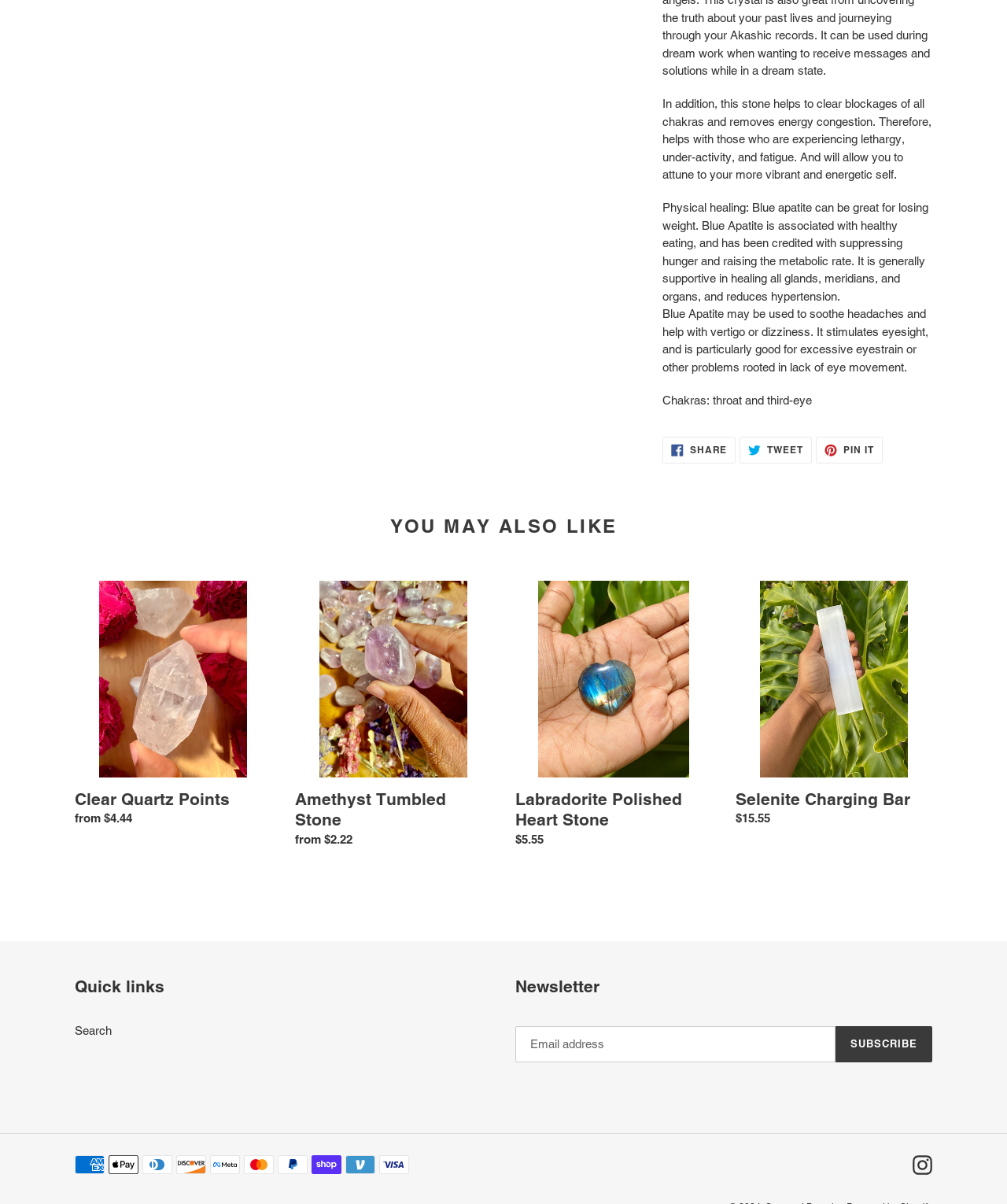What is the benefit of Blue Apatite?
Based on the screenshot, answer the question with a single word or phrase.

Clear blockages, remove energy congestion